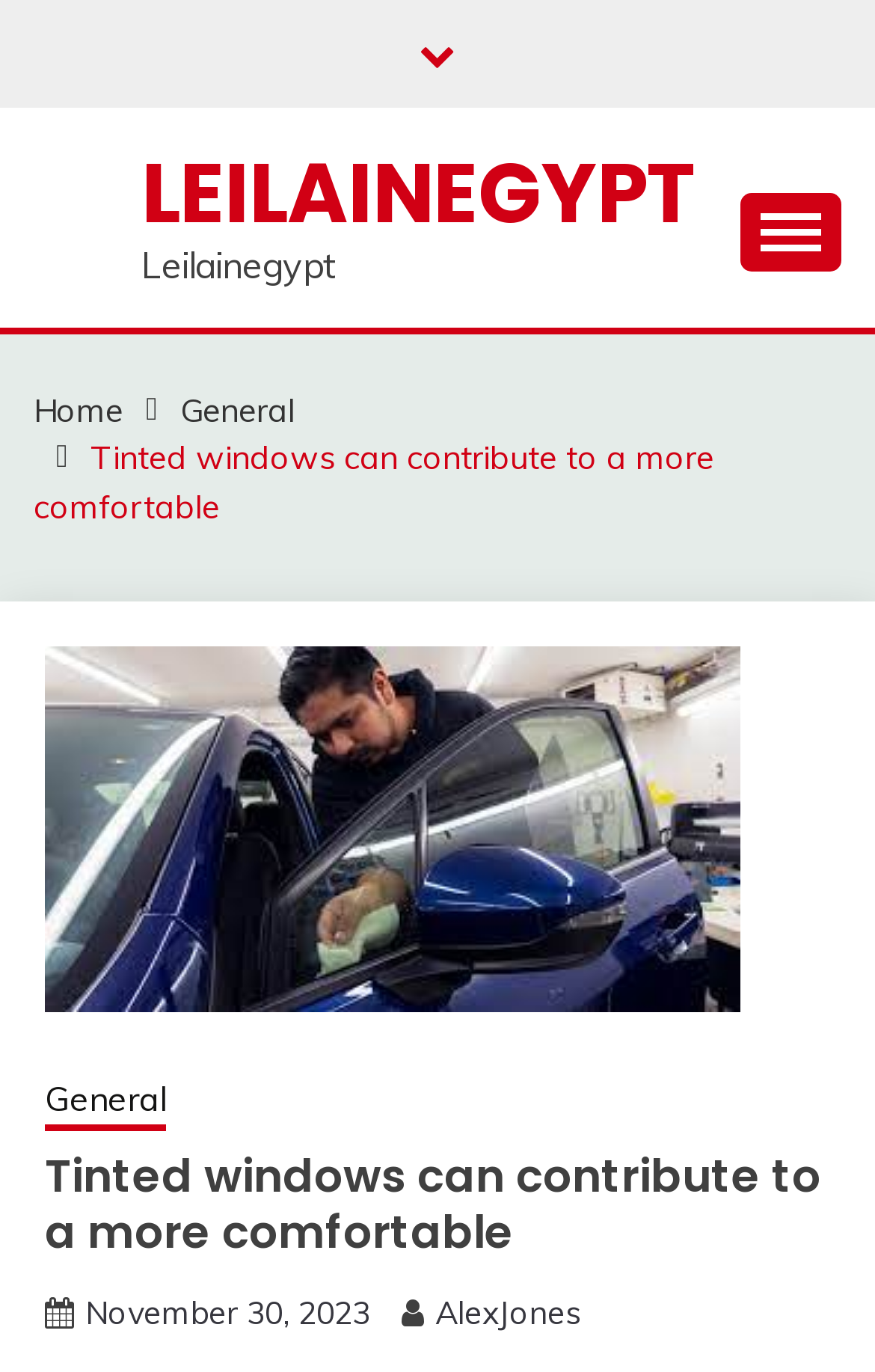Can you find and provide the main heading text of this webpage?

Tinted windows can contribute to a more comfortable